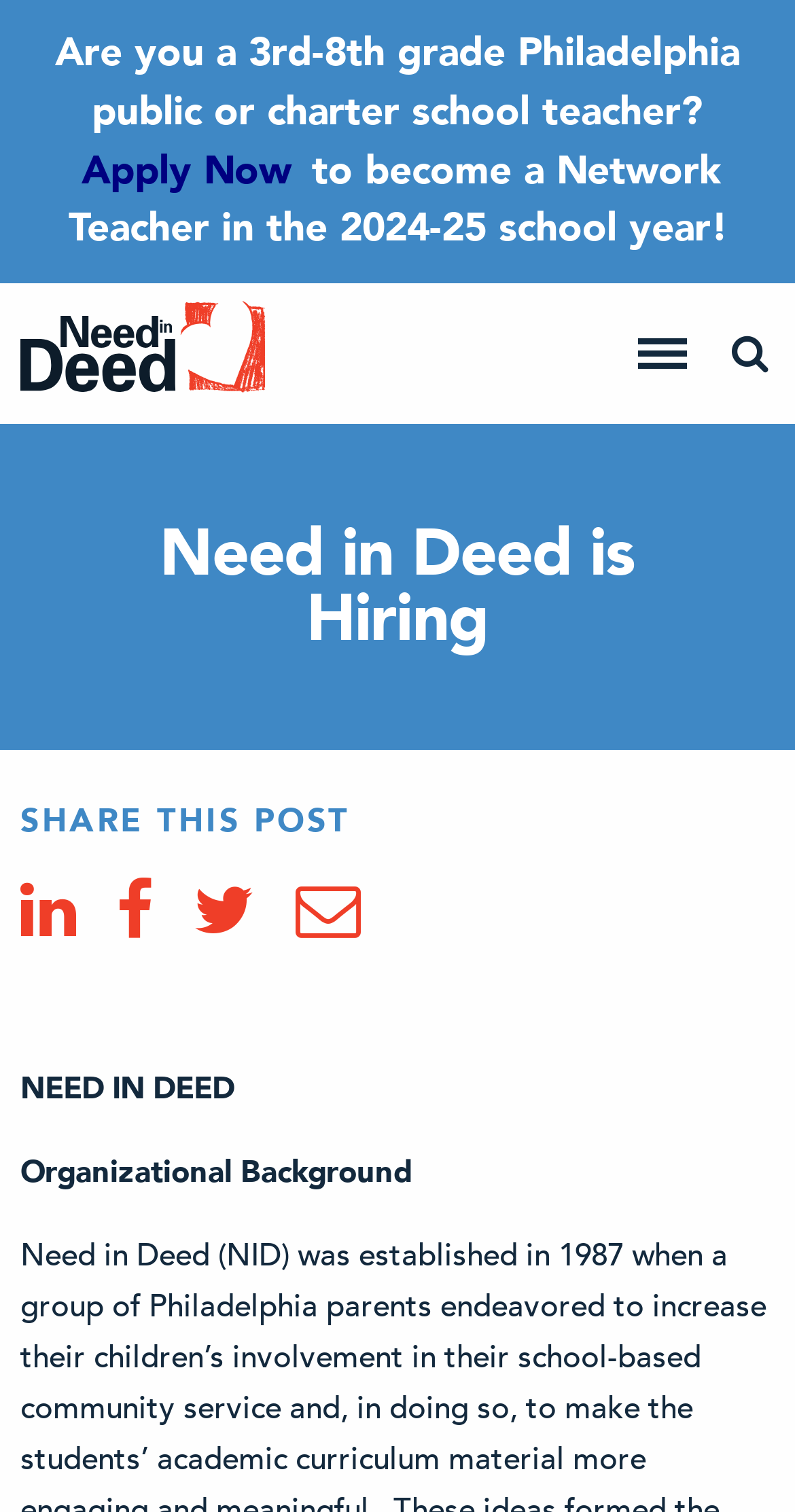What is the grade range of students?
Please provide a single word or phrase in response based on the screenshot.

3rd-8th